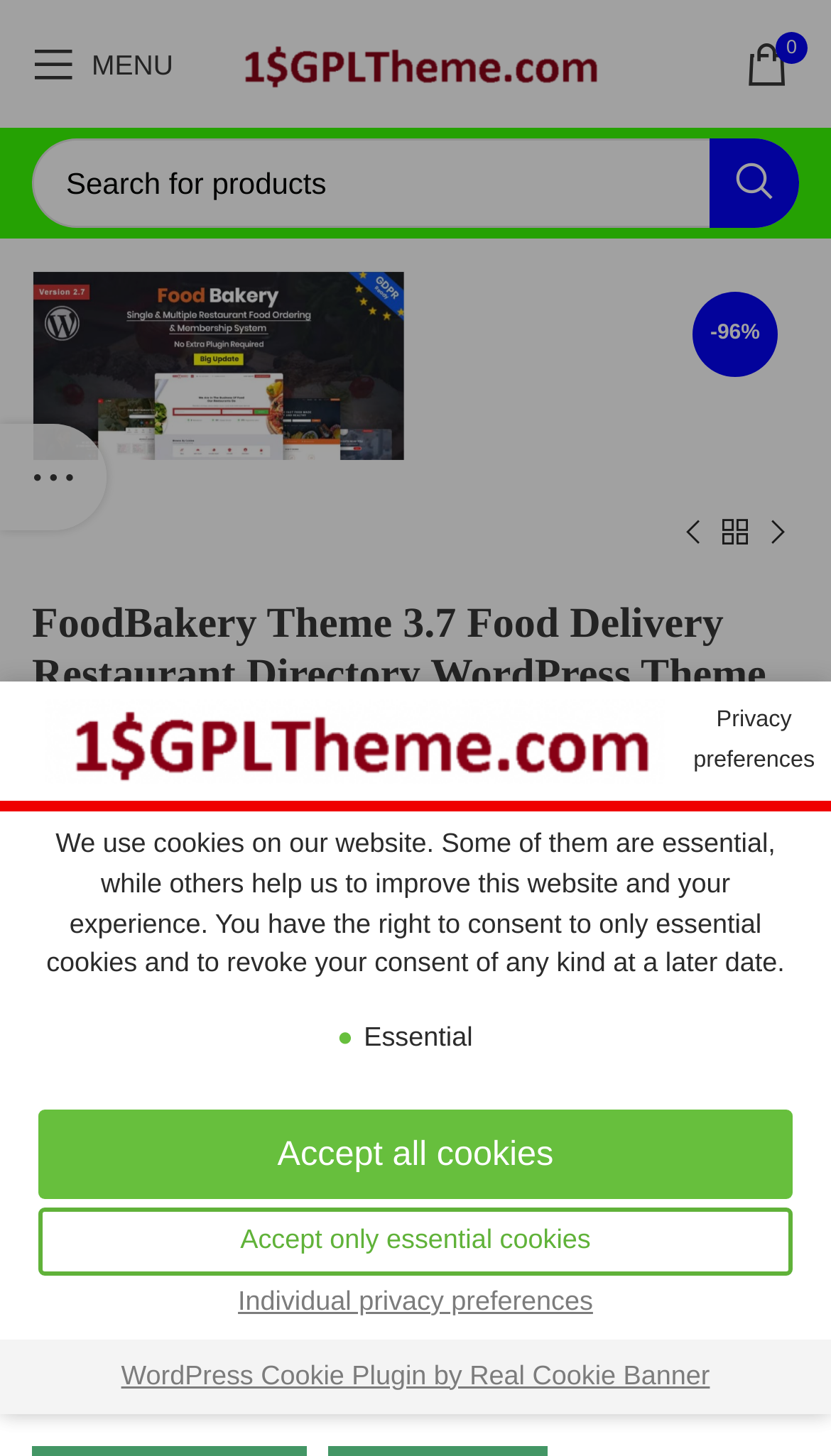Please identify the coordinates of the bounding box that should be clicked to fulfill this instruction: "View individual privacy preferences".

[0.046, 0.882, 0.954, 0.908]